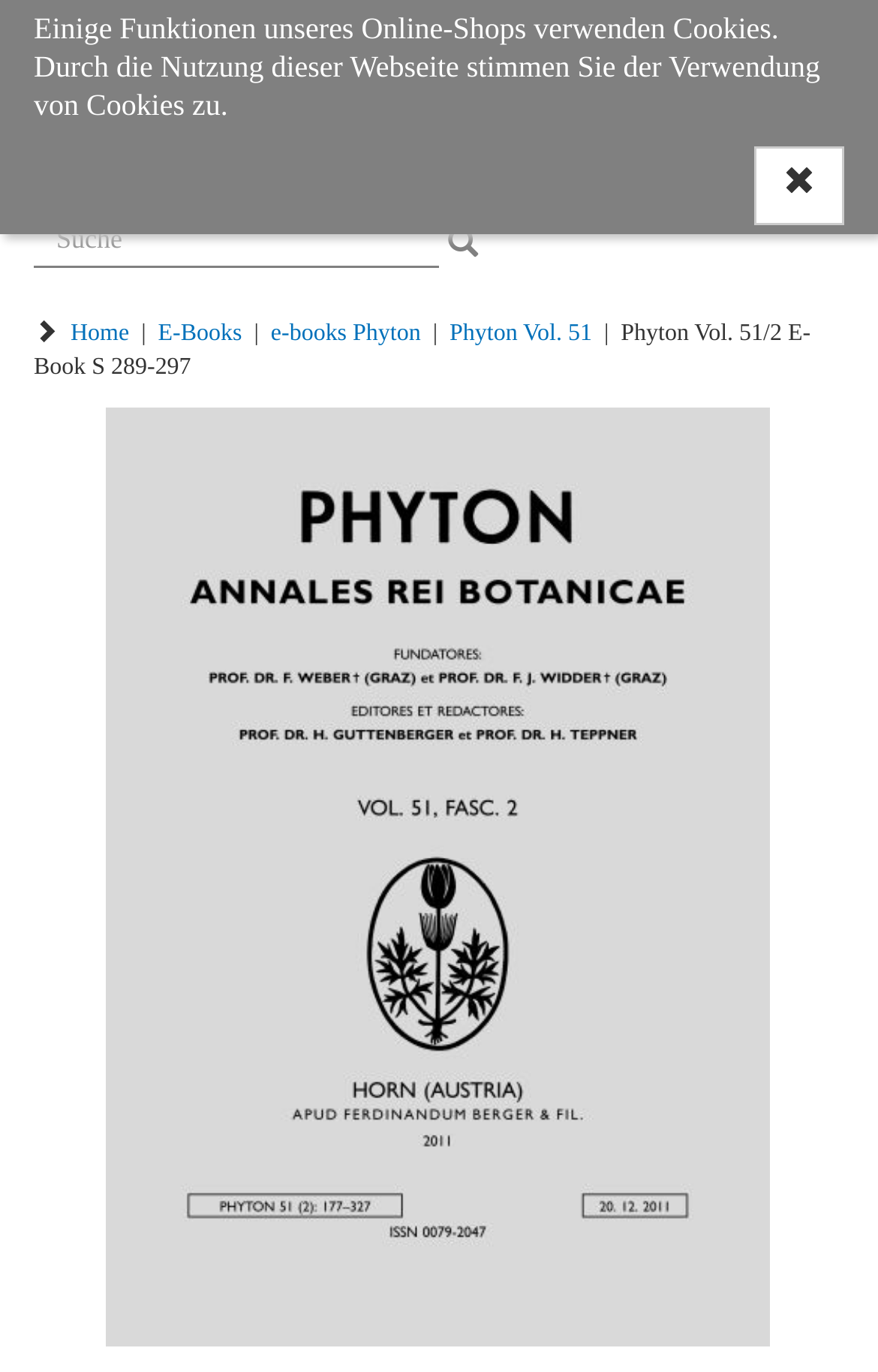What is the name of the online shop?
Look at the webpage screenshot and answer the question with a detailed explanation.

I determined the answer by looking at the top-left corner of the webpage, where the logo and the name of the online shop 'Verlag Berger Onlineshop' are displayed.